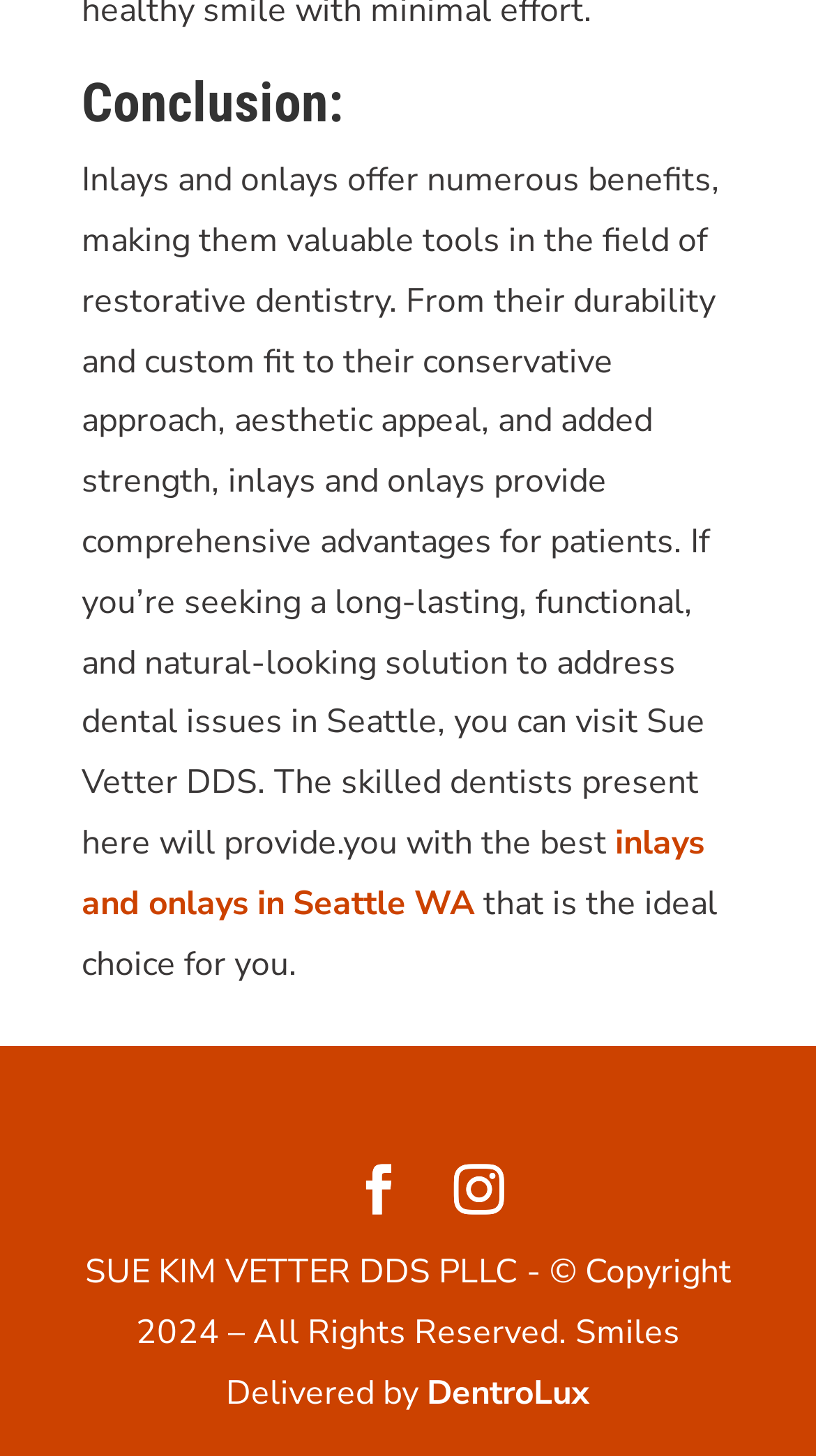Carefully examine the image and provide an in-depth answer to the question: What is the name of the company associated with DentroLux?

The company associated with DentroLux is Sue Kim Vetter DDS PLLC, which can be inferred from the text 'SUE KIM VETTER DDS PLLC - © Copyright 2024 – All Rights Reserved. Smiles Delivered by DentroLux' at the bottom of the webpage.